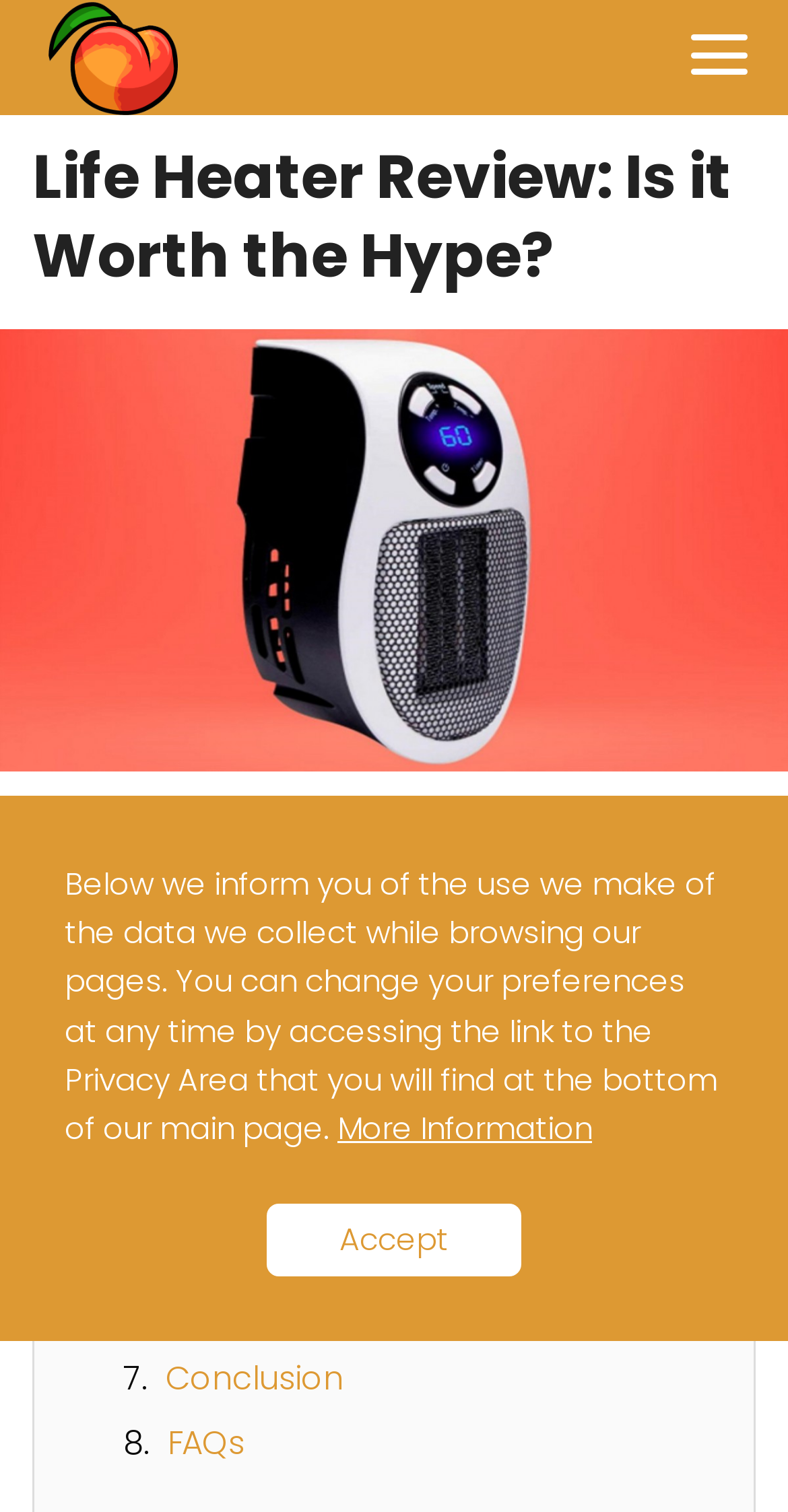What is the text above the table of contents?
Using the visual information, reply with a single word or short phrase.

Índice